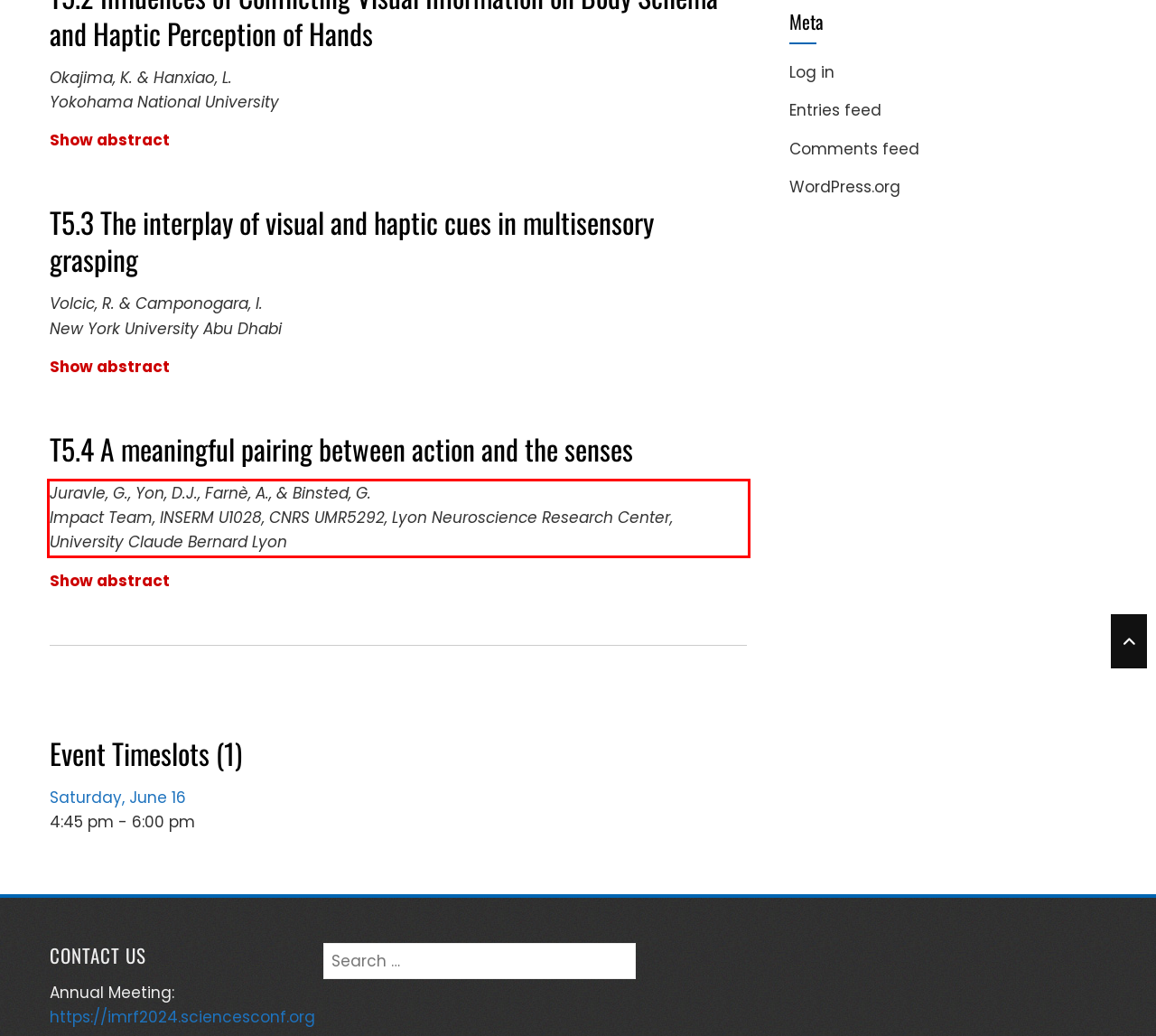Using the provided screenshot of a webpage, recognize the text inside the red rectangle bounding box by performing OCR.

Juravle, G., Yon, D.J., Farnè, A., & Binsted, G. Impact Team, INSERM U1028, CNRS UMR5292, Lyon Neuroscience Research Center, University Claude Bernard Lyon